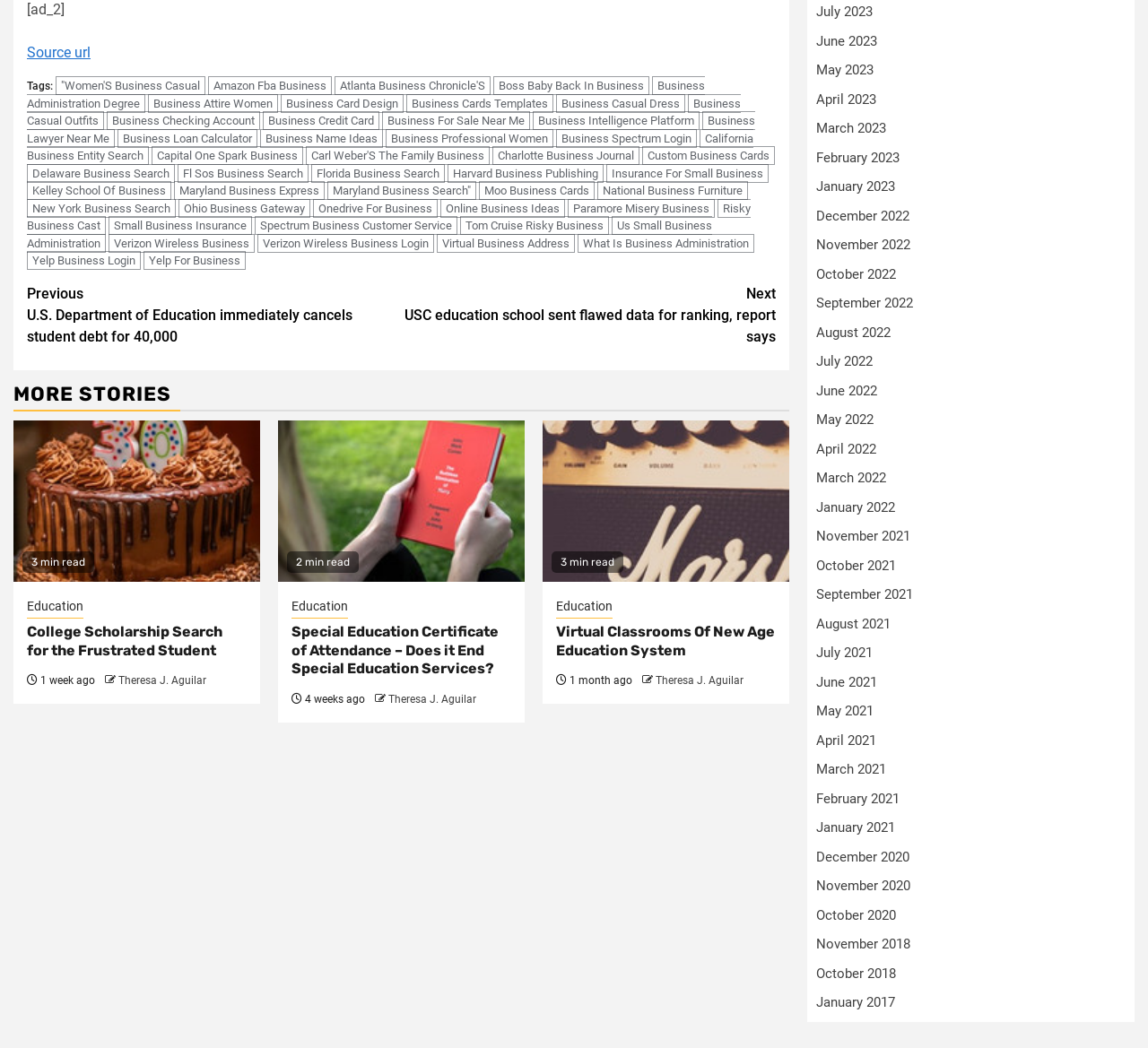Find the bounding box coordinates of the element I should click to carry out the following instruction: "Explore 'Virtual Classrooms Of New Age Education System'".

[0.484, 0.594, 0.676, 0.63]